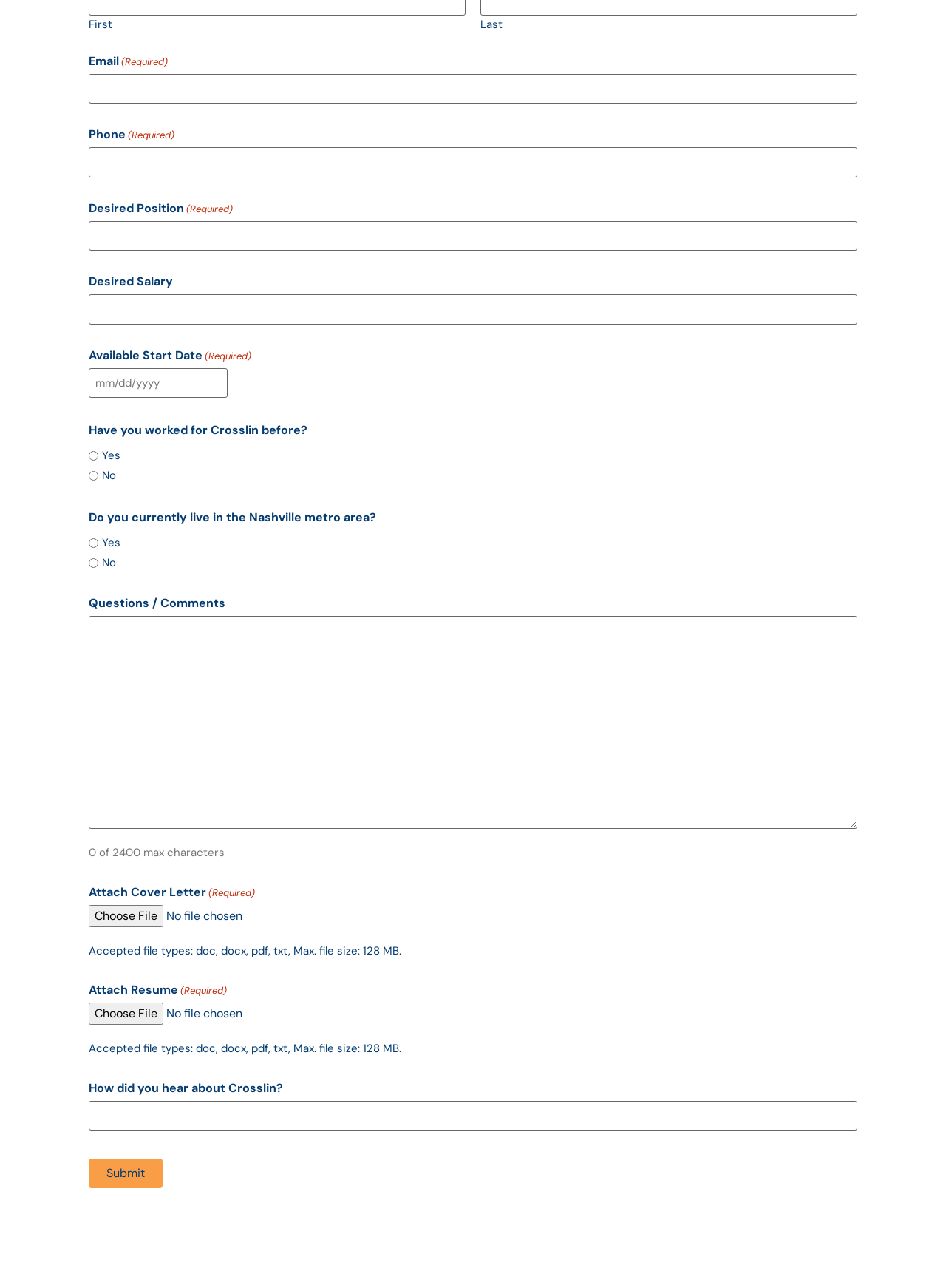Locate the bounding box coordinates of the element to click to perform the following action: 'Enter phone number'. The coordinates should be given as four float values between 0 and 1, in the form of [left, top, right, bottom].

[0.094, 0.114, 0.906, 0.137]